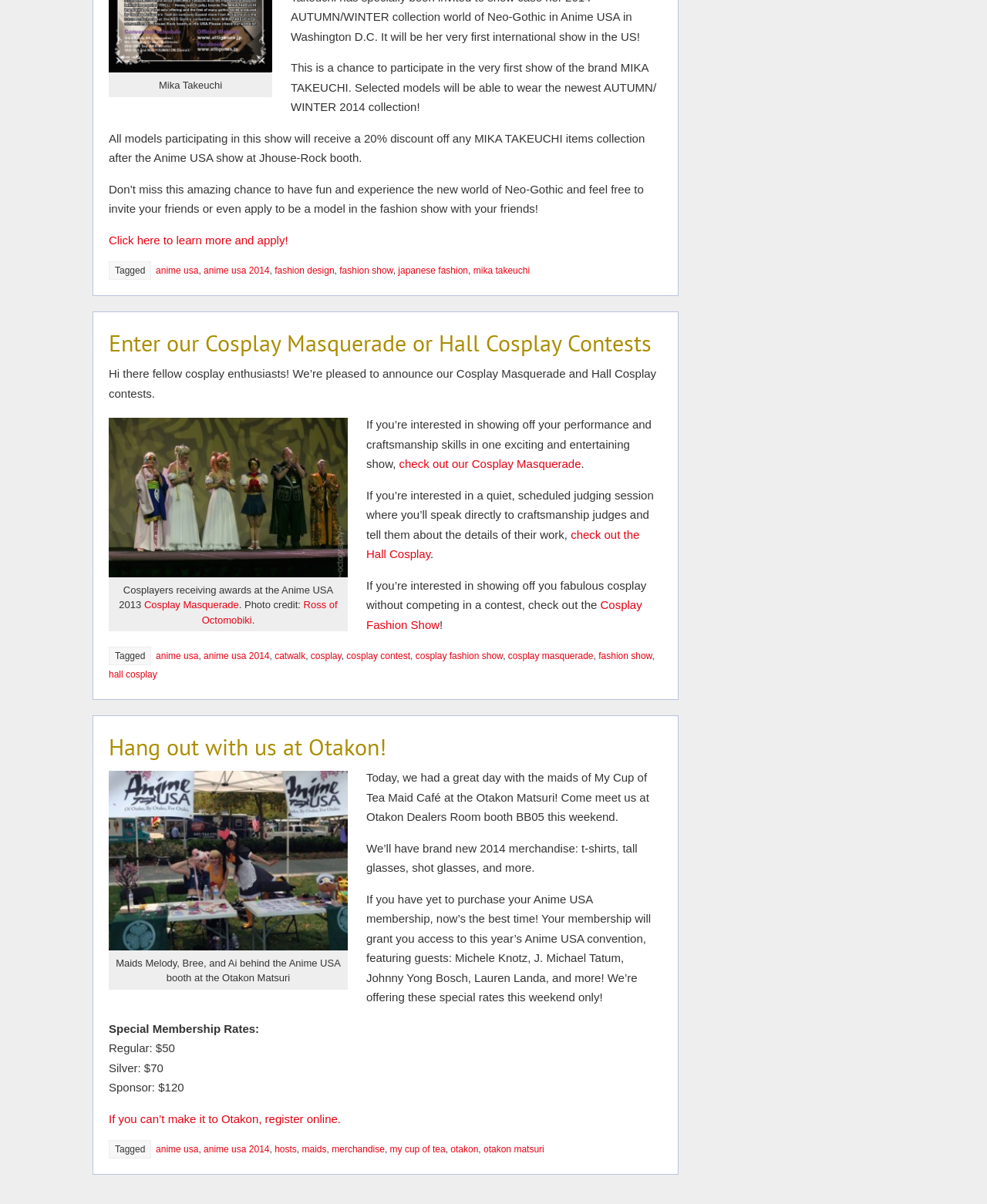What is the name of the event where the maids of My Cup of Tea Maid Café will be present?
Can you give a detailed and elaborate answer to the question?

The event is mentioned in the third article section of the webpage, which states that the maids of My Cup of Tea Maid Café will be present at the Otakon Matsuri.